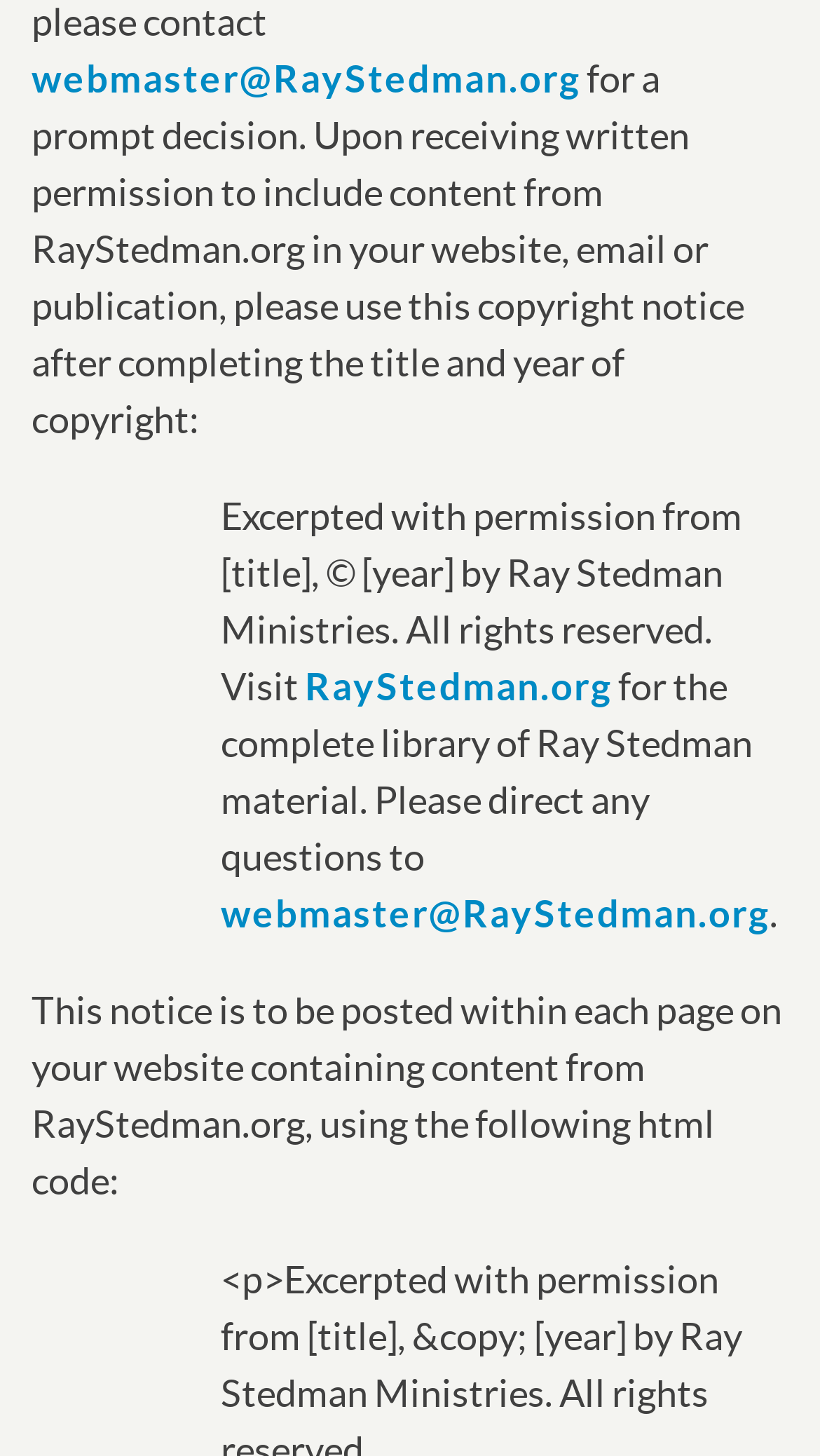What is the email address to contact for permission?
Kindly give a detailed and elaborate answer to the question.

I found the email address by looking at the links on the webpage, specifically the first link 'webmaster@RayStedman.org' which is likely the contact email for permission.